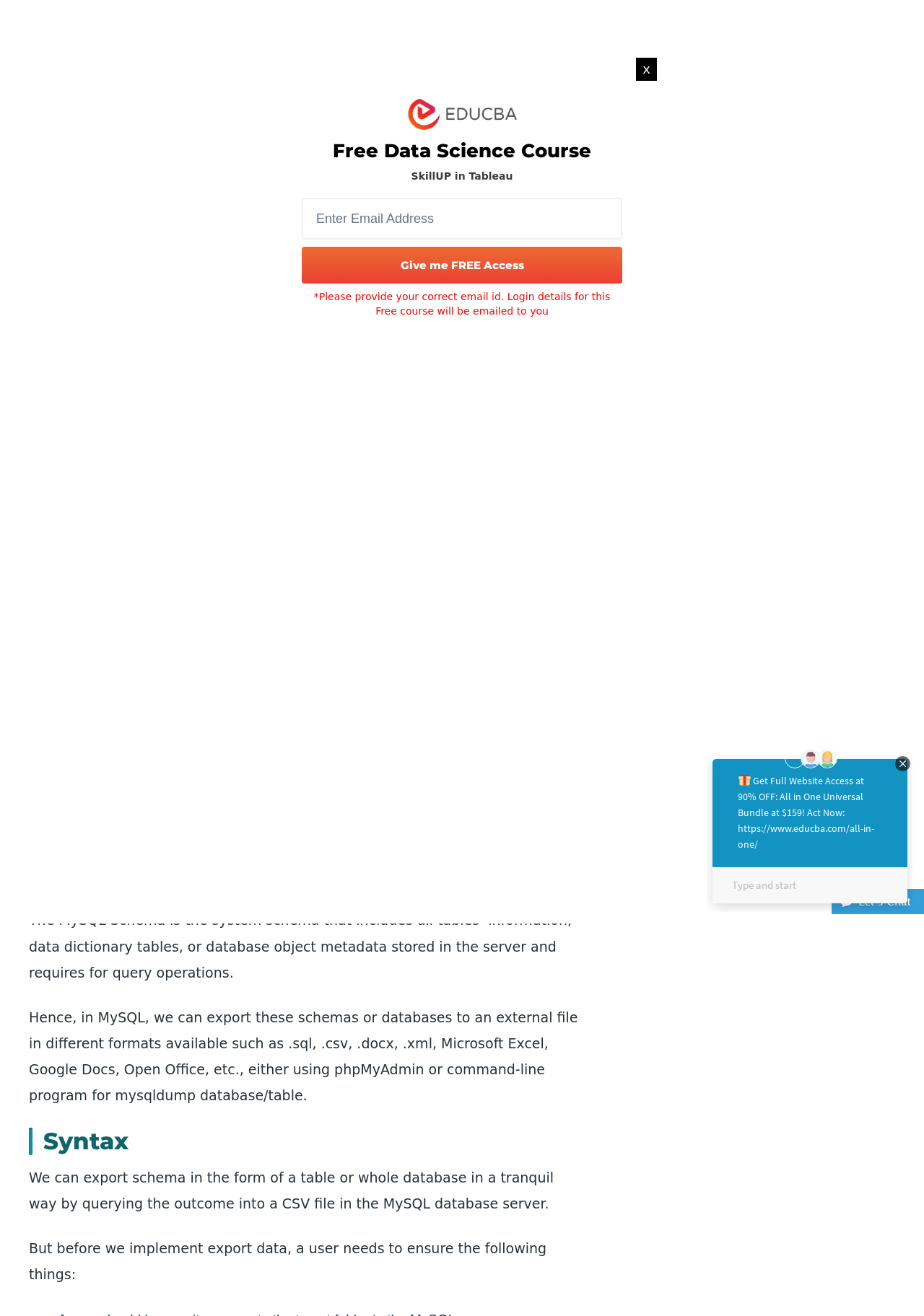Determine the bounding box coordinates of the target area to click to execute the following instruction: "Sign up for a new account."

[0.92, 0.035, 0.982, 0.054]